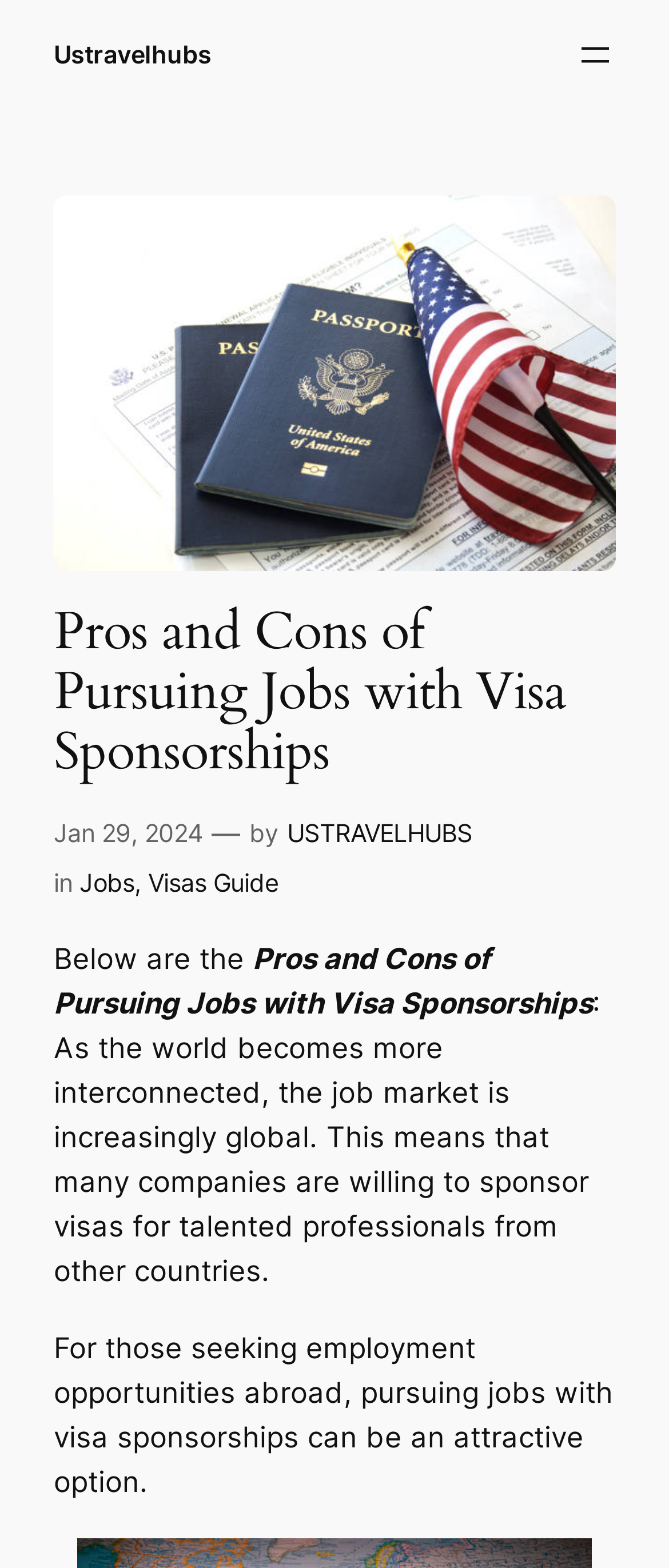Explain the contents of the webpage comprehensively.

The webpage is about the pros and cons of pursuing jobs with visa sponsorships abroad. At the top left, there is a link to "Ustravelhubs" and a button to "Open menu" at the top right. Below the menu button, there is a large figure that takes up most of the top section, containing an image of passports with an American flag, which is likely a representation of the topic.

The main content starts with a heading that reads "Pros and Cons of Pursuing Jobs with Visa Sponsorships" at the top center. Below the heading, there is a time stamp indicating the publication date, "Jan 29, 2024", followed by the author's name, "USTRAVELHUBS", and the categories "Jobs" and "Visas Guide".

The main article begins with a brief introduction, stating that the job market is increasingly global, and many companies are willing to sponsor visas for talented professionals from other countries. The text then explains that pursuing jobs with visa sponsorships can be an attractive option for those seeking employment opportunities abroad.